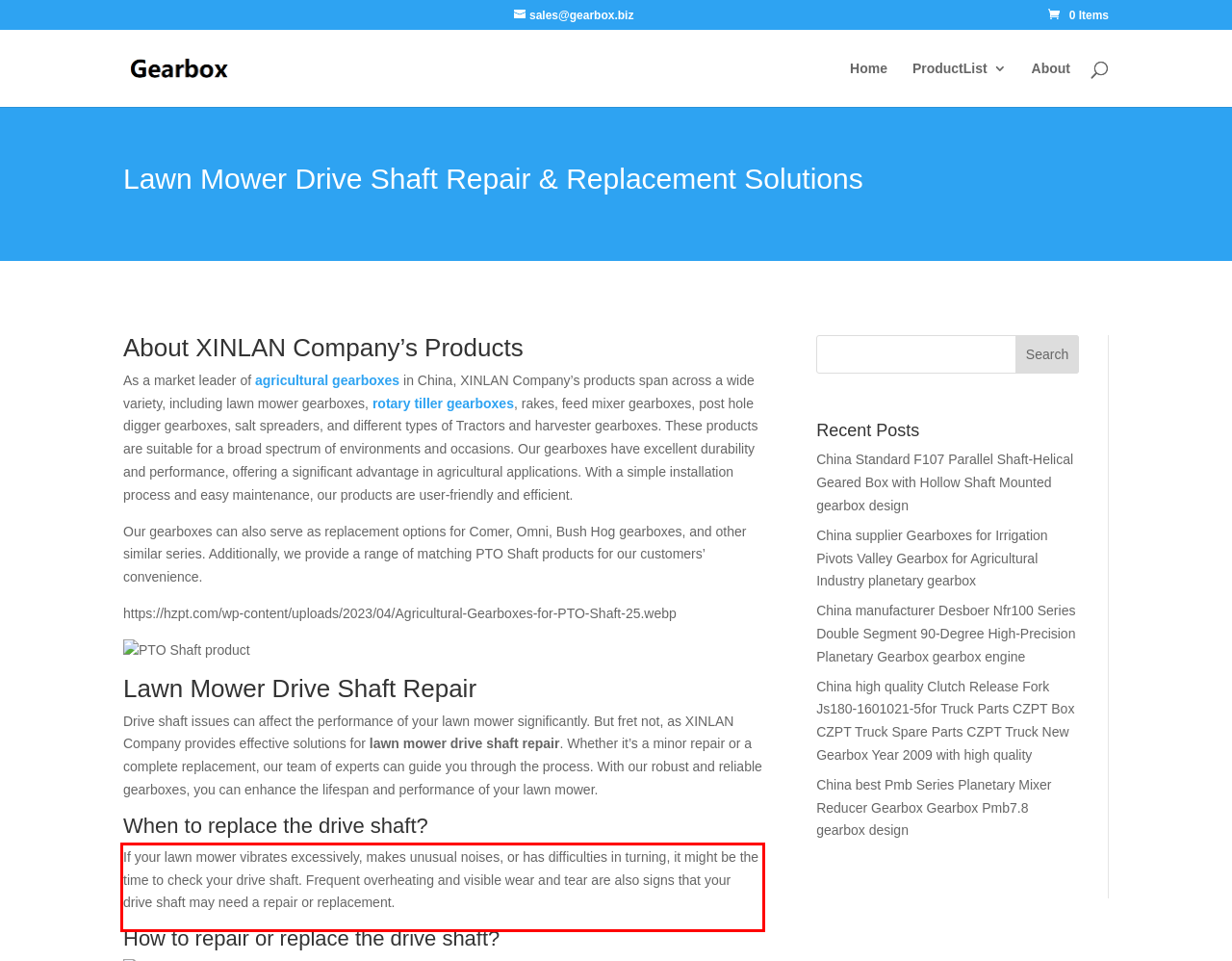Please extract the text content from the UI element enclosed by the red rectangle in the screenshot.

If your lawn mower vibrates excessively, makes unusual noises, or has difficulties in turning, it might be the time to check your drive shaft. Frequent overheating and visible wear and tear are also signs that your drive shaft may need a repair or replacement.